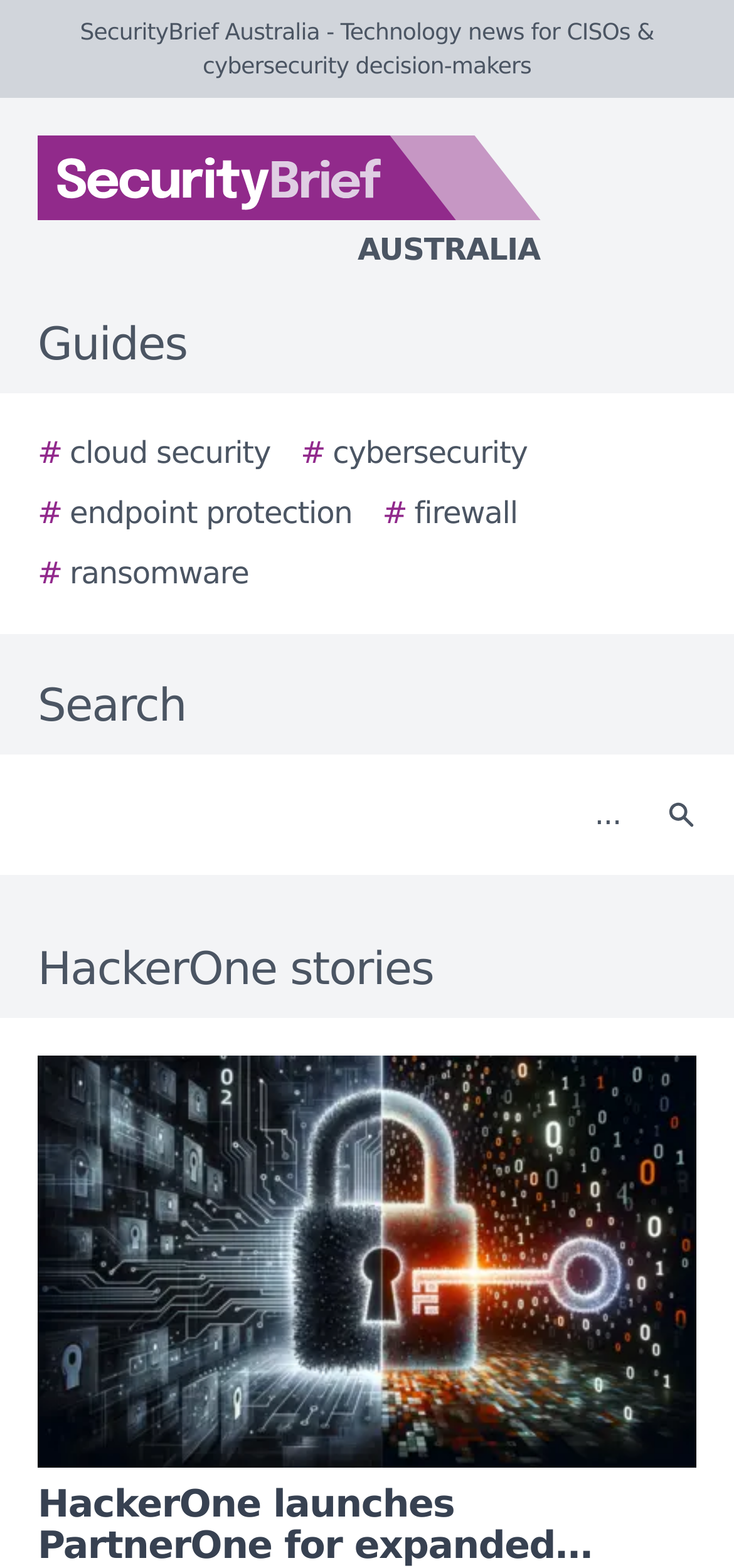Given the element description, predict the bounding box coordinates in the format (top-left x, top-left y, bottom-right x, bottom-right y). Make sure all values are between 0 and 1. Here is the element description: # firewall

[0.521, 0.313, 0.705, 0.342]